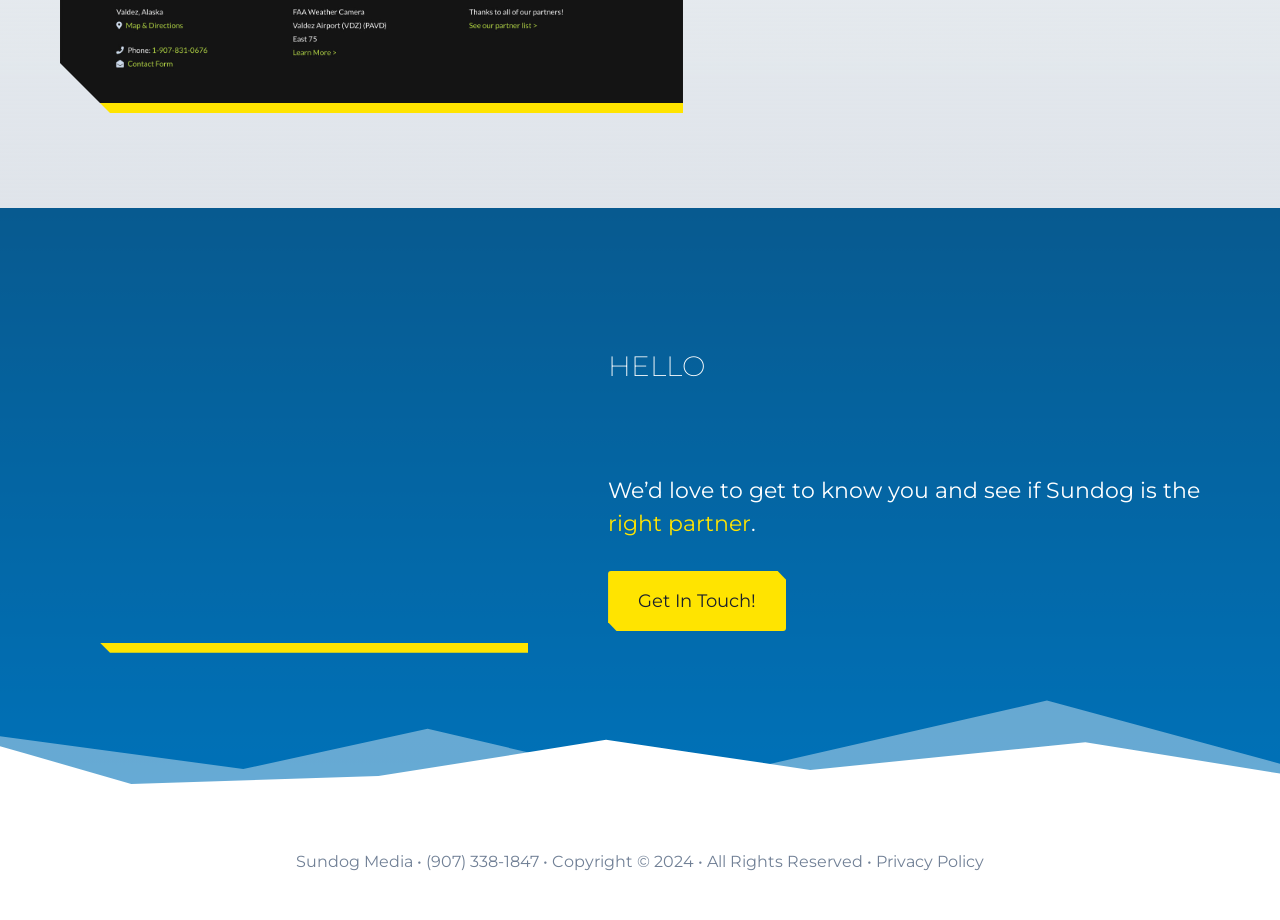Locate and provide the bounding box coordinates for the HTML element that matches this description: "right partner".

[0.475, 0.554, 0.587, 0.583]